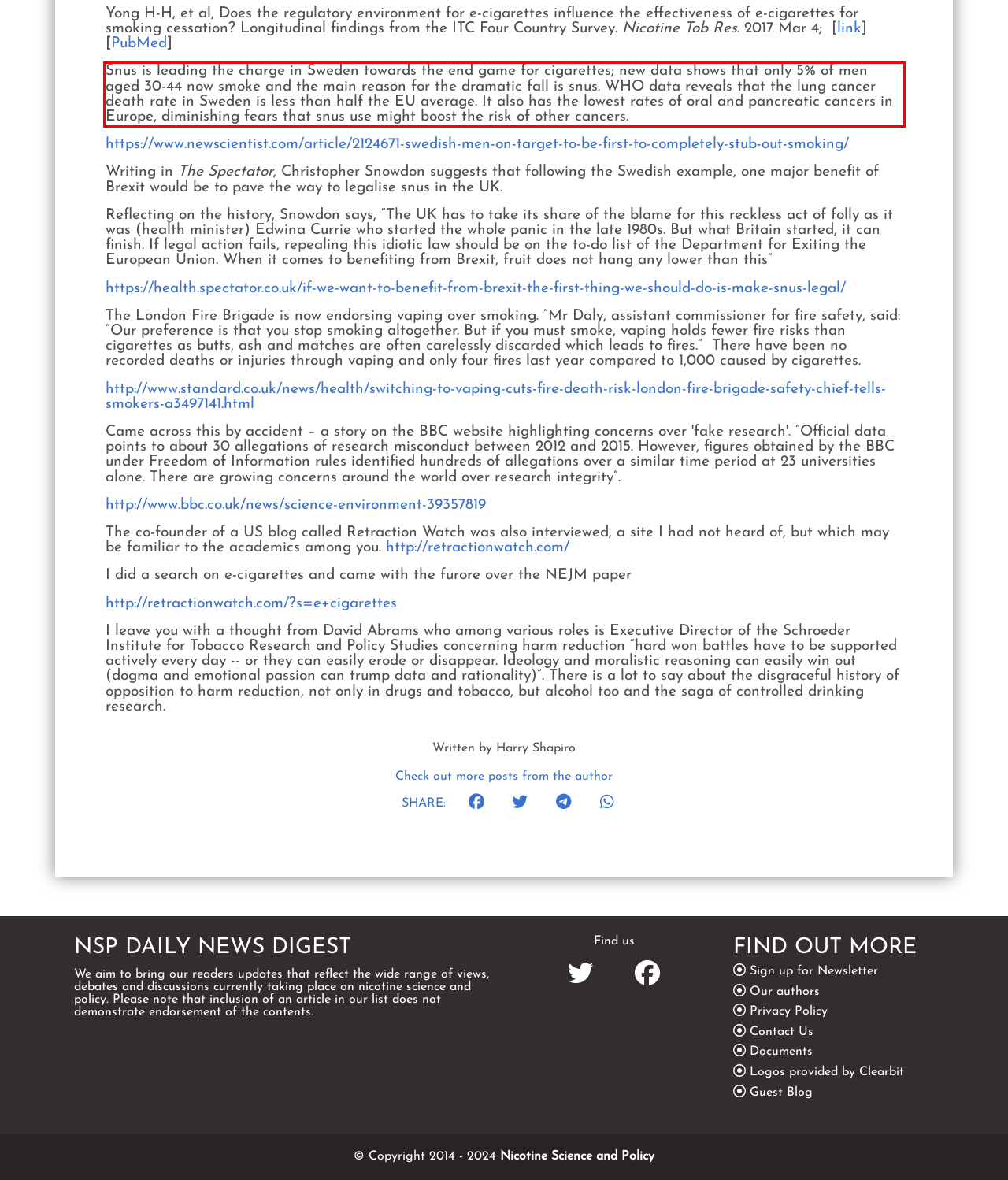You are provided with a screenshot of a webpage containing a red bounding box. Please extract the text enclosed by this red bounding box.

Snus is leading the charge in Sweden towards the end game for cigarettes; new data shows that only 5% of men aged 30-44 now smoke and the main reason for the dramatic fall is snus. WHO data reveals that the lung cancer death rate in Sweden is less than half the EU average. It also has the lowest rates of oral and pancreatic cancers in Europe, diminishing fears that snus use might boost the risk of other cancers.